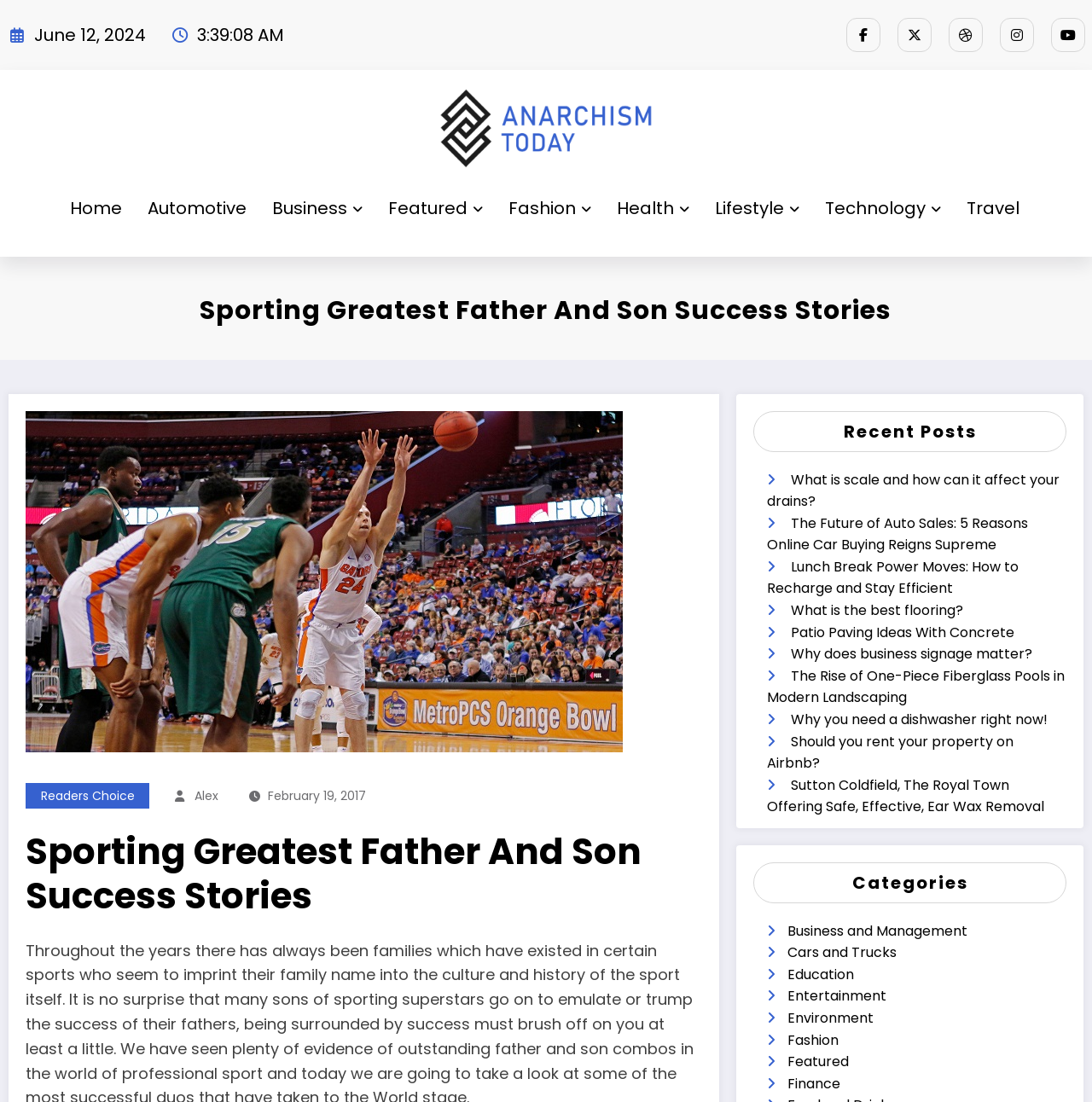Pinpoint the bounding box coordinates of the area that should be clicked to complete the following instruction: "Browse the 'Recent Posts' section". The coordinates must be given as four float numbers between 0 and 1, i.e., [left, top, right, bottom].

[0.69, 0.373, 0.977, 0.41]